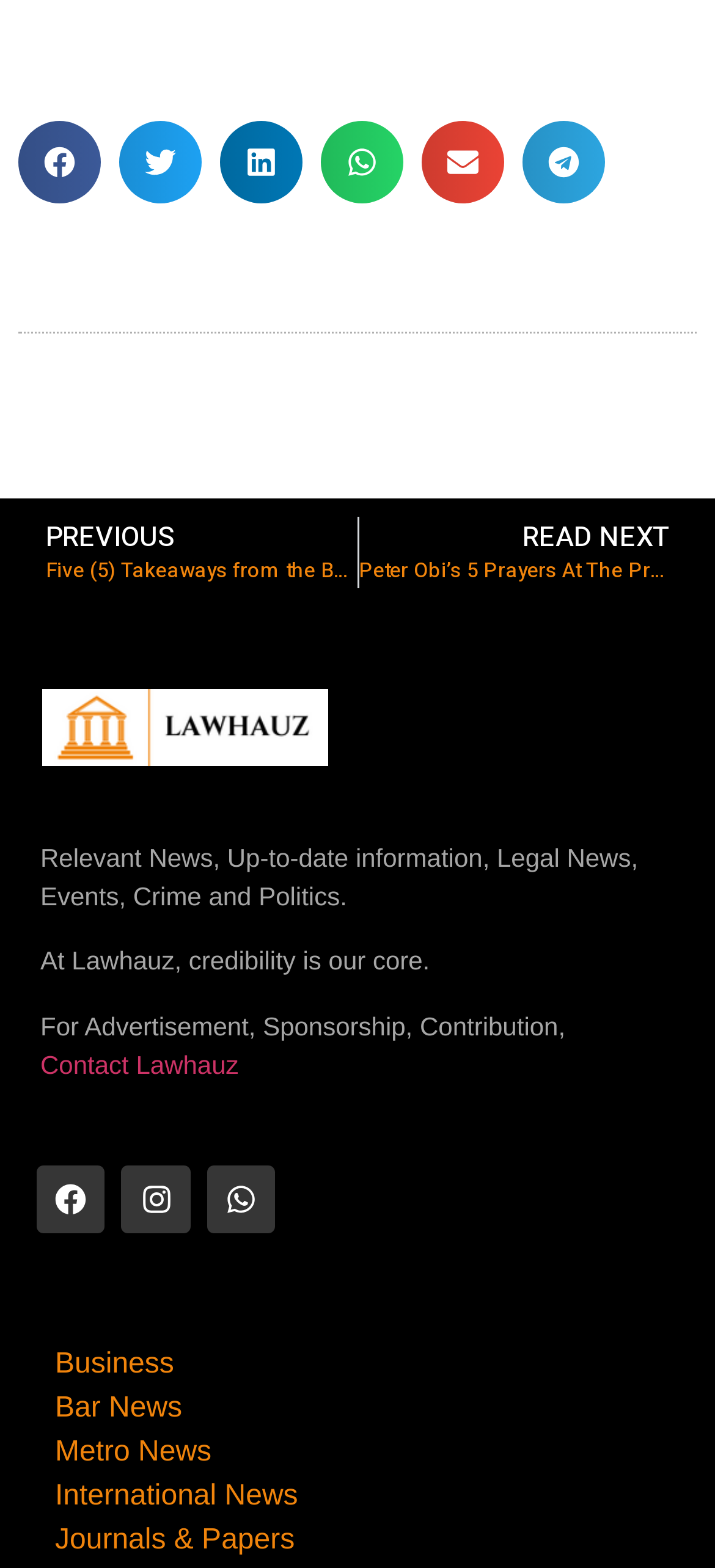Use the information in the screenshot to answer the question comprehensively: How many images are there in the social media sharing buttons section?

I counted the number of images in the social media sharing buttons section, which are the images associated with 'Share on facebook', 'Share on twitter', 'Share on linkedin', 'Share on whatsapp', 'Share on email', and 'Share on telegram' buttons.